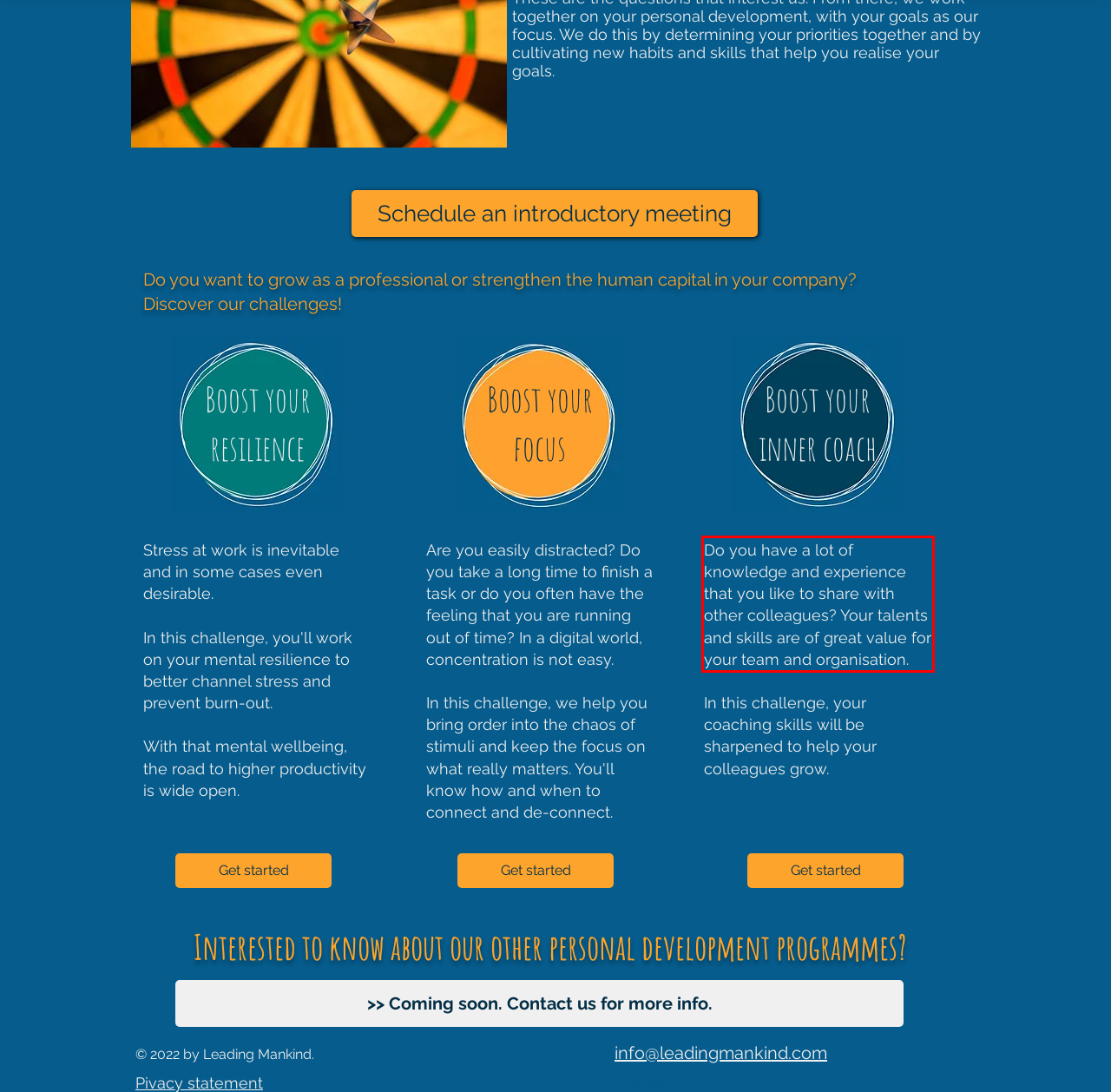Please identify and extract the text from the UI element that is surrounded by a red bounding box in the provided webpage screenshot.

Do you have a lot of knowledge and experience that you like to share with other colleagues? Your talents and skills are of great value for your team and organisation.